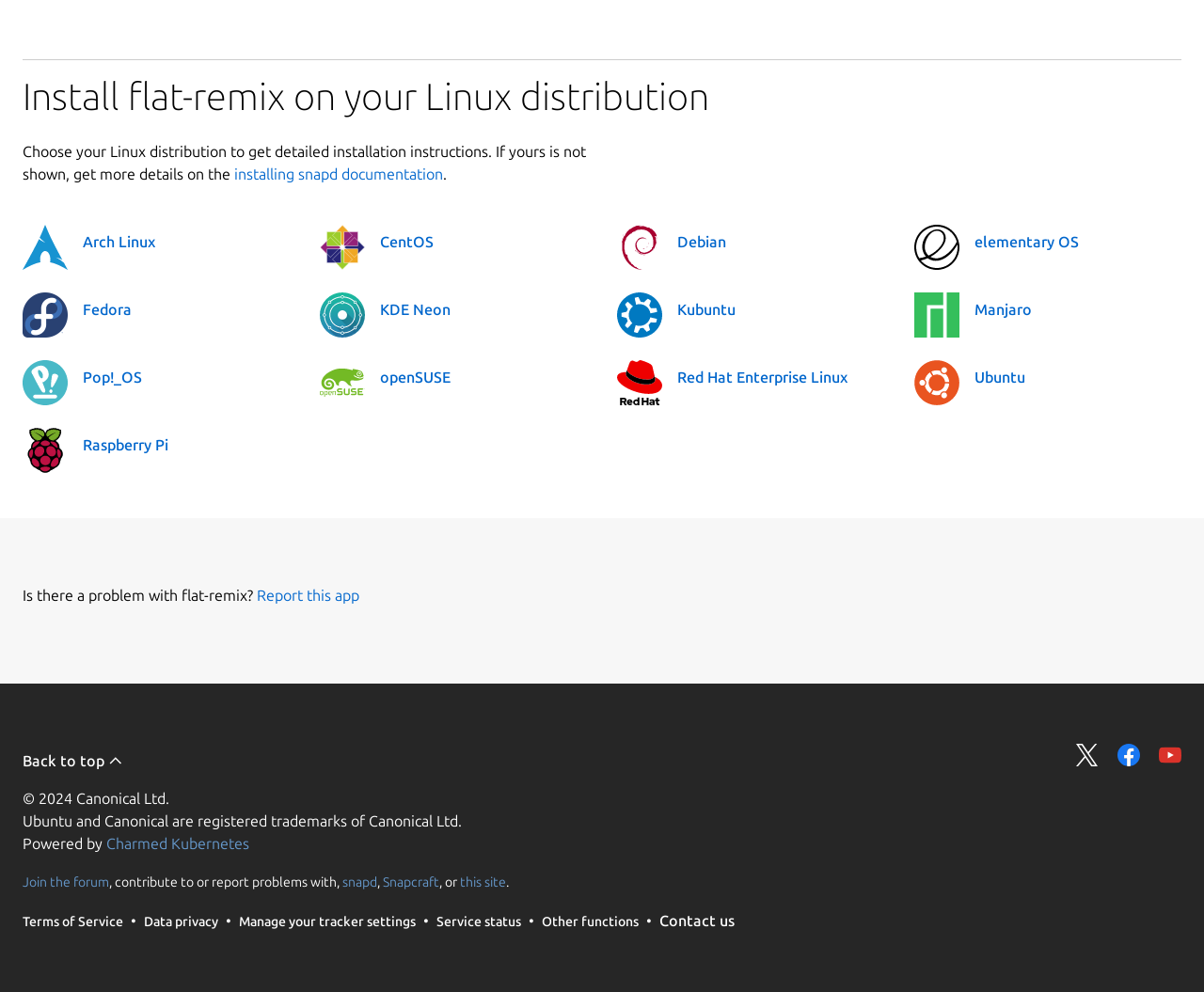Determine the bounding box coordinates of the UI element that matches the following description: "input value="Search" name="searchText" value="Search"". The coordinates should be four float numbers between 0 and 1 in the format [left, top, right, bottom].

None